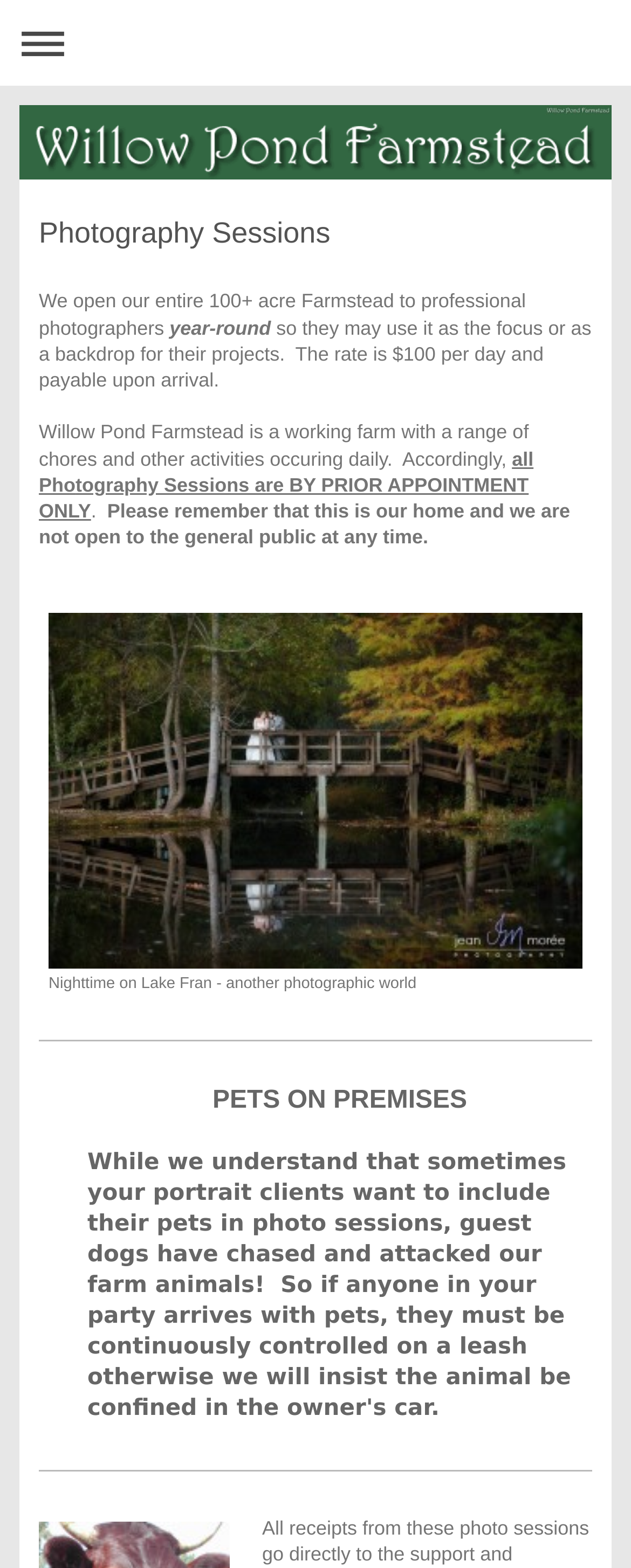For the element described, predict the bounding box coordinates as (top-left x, top-left y, bottom-right x, bottom-right y). All values should be between 0 and 1. Element description: Expand/collapse navigation

[0.013, 0.005, 0.987, 0.05]